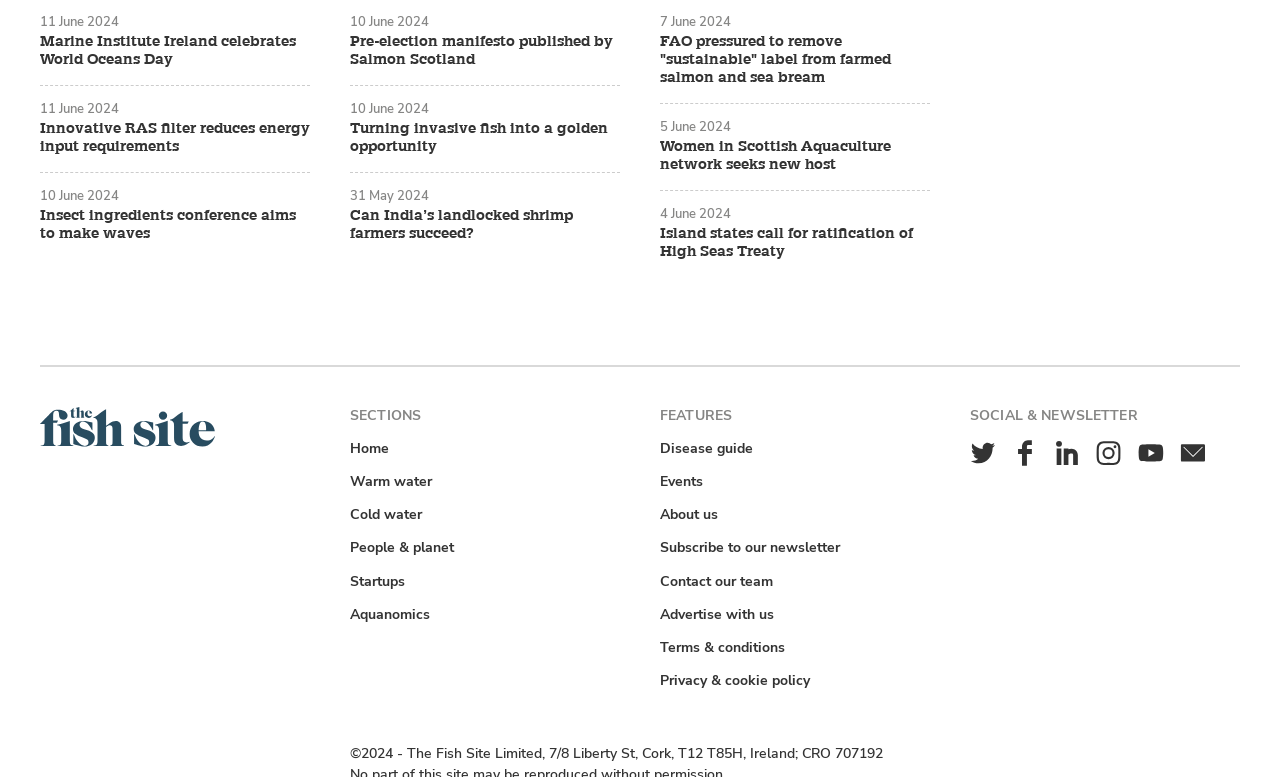Highlight the bounding box coordinates of the region I should click on to meet the following instruction: "Click on Home".

None